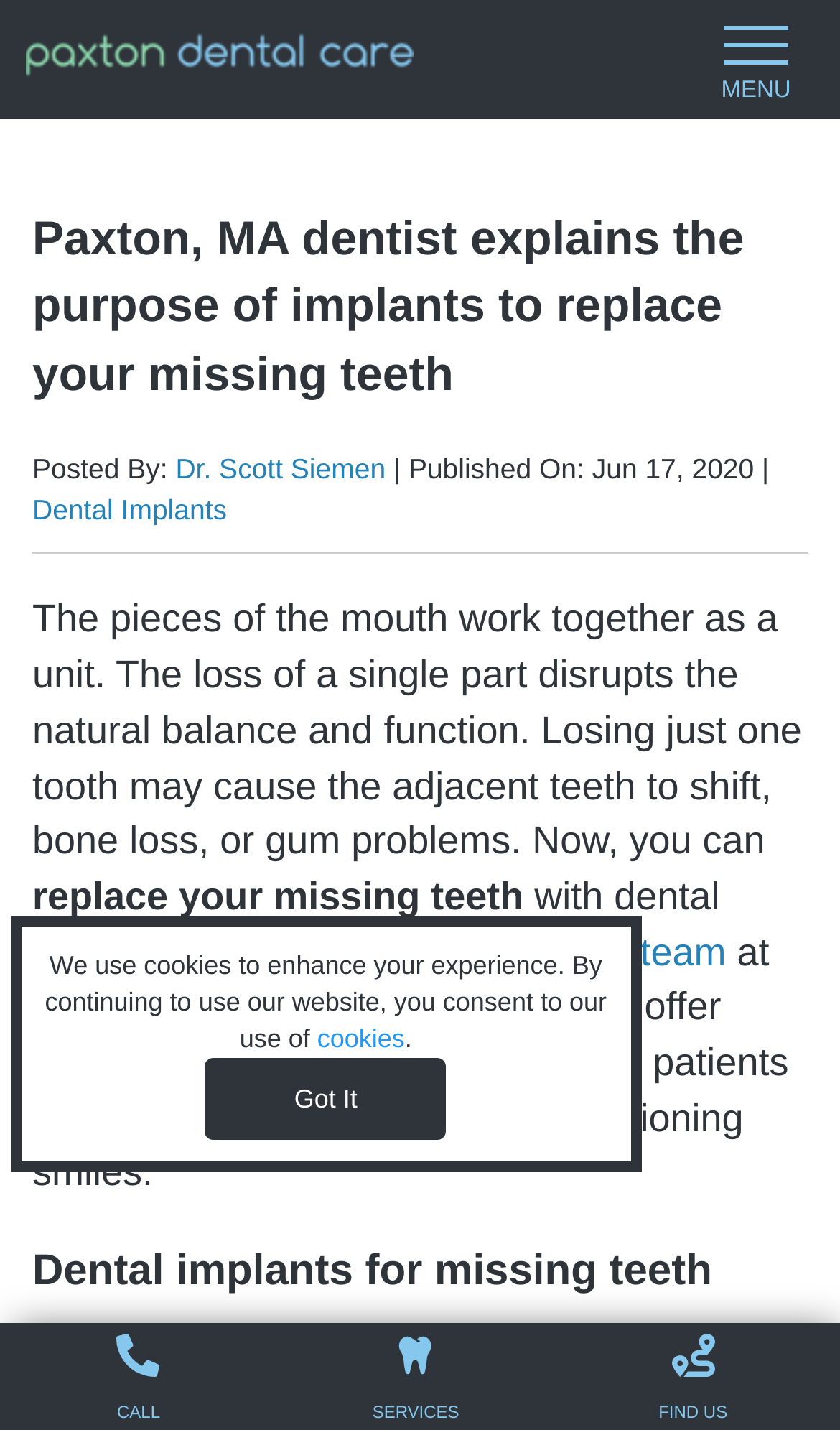Please provide a brief answer to the question using only one word or phrase: 
What is the topic of the webpage?

Dental implants